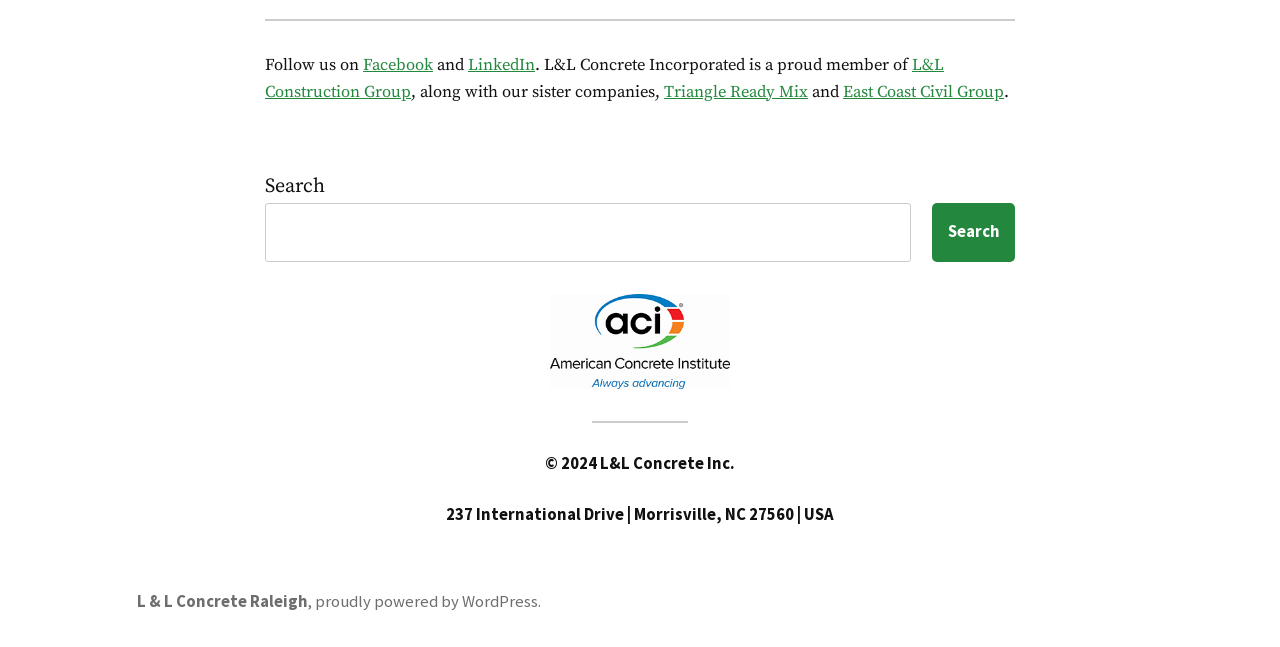Find the bounding box of the UI element described as: "L & L Concrete Raleigh". The bounding box coordinates should be given as four float values between 0 and 1, i.e., [left, top, right, bottom].

[0.107, 0.913, 0.24, 0.946]